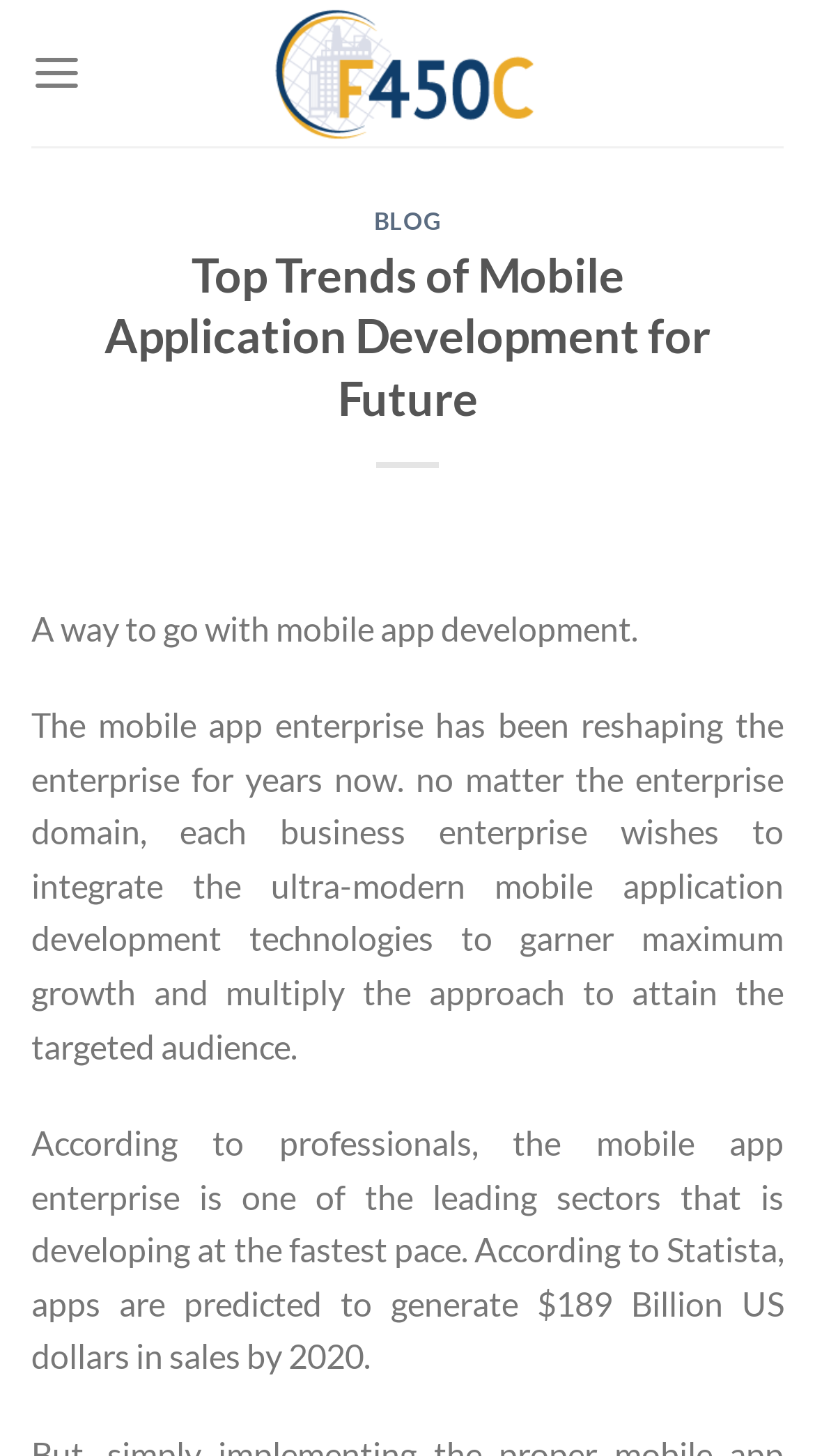Given the description of a UI element: "aria-label="Menu"", identify the bounding box coordinates of the matching element in the webpage screenshot.

[0.038, 0.015, 0.101, 0.086]